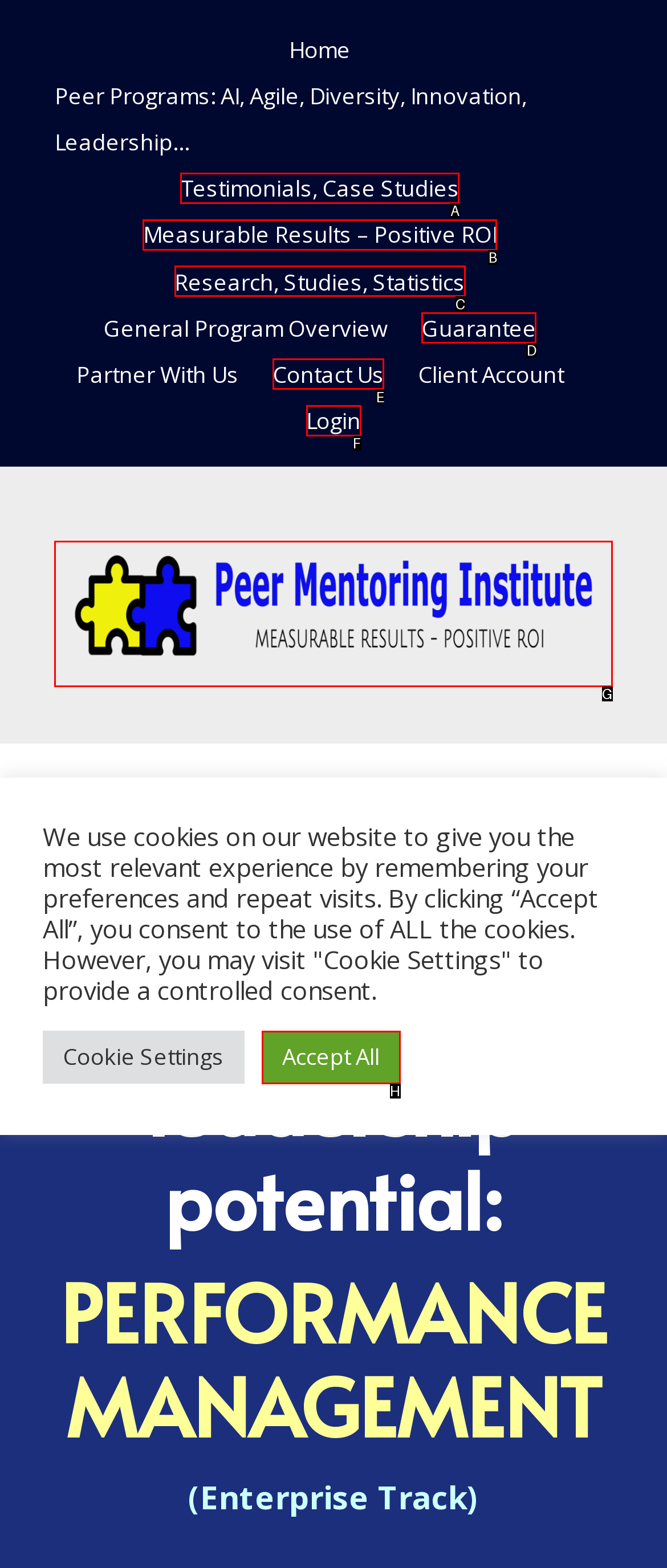Which option should be clicked to complete this task: visit peer mentoring institute
Reply with the letter of the correct choice from the given choices.

G